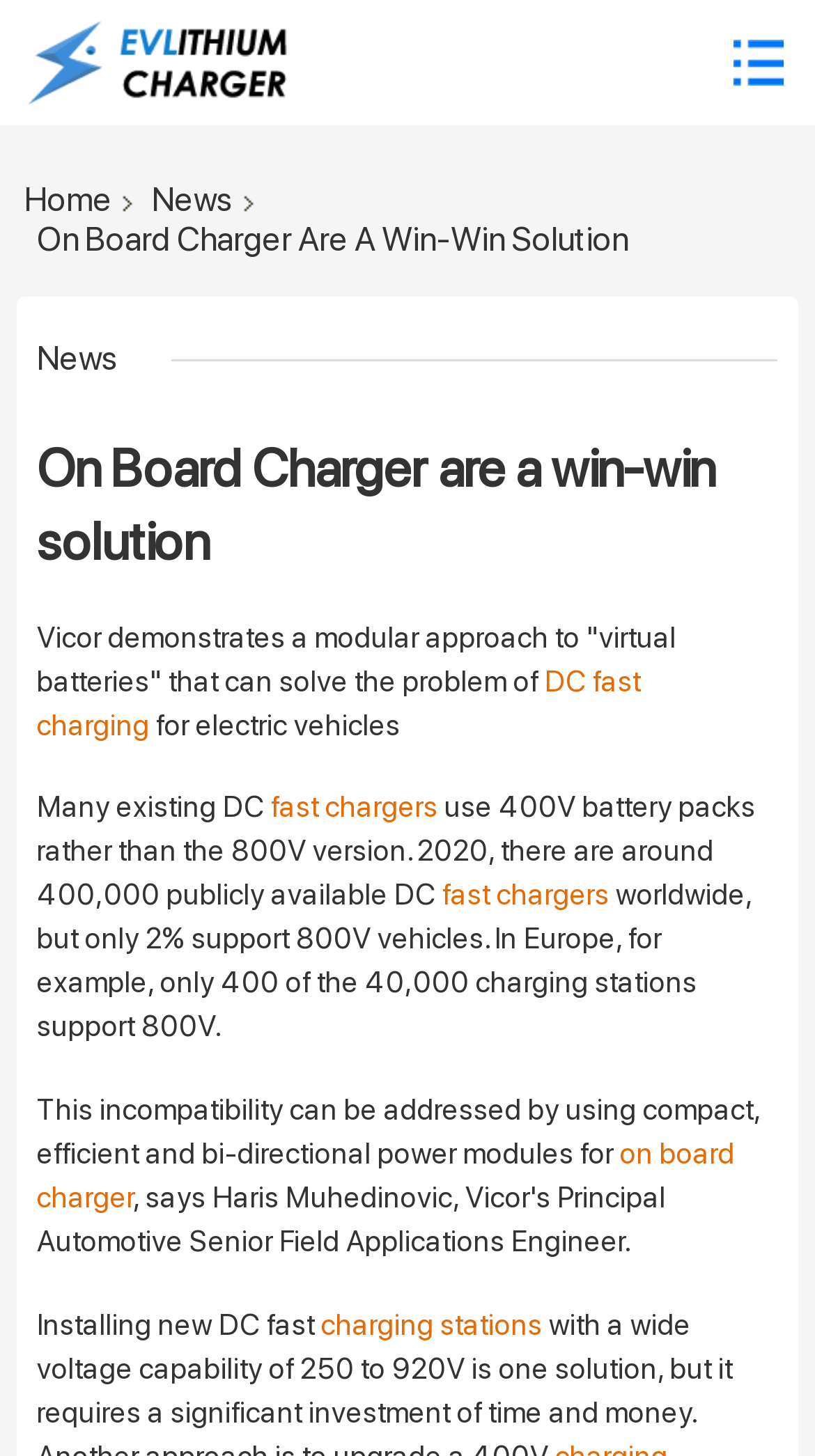Please find the bounding box coordinates of the element that you should click to achieve the following instruction: "Learn more about DC fast charging". The coordinates should be presented as four float numbers between 0 and 1: [left, top, right, bottom].

[0.046, 0.456, 0.787, 0.509]